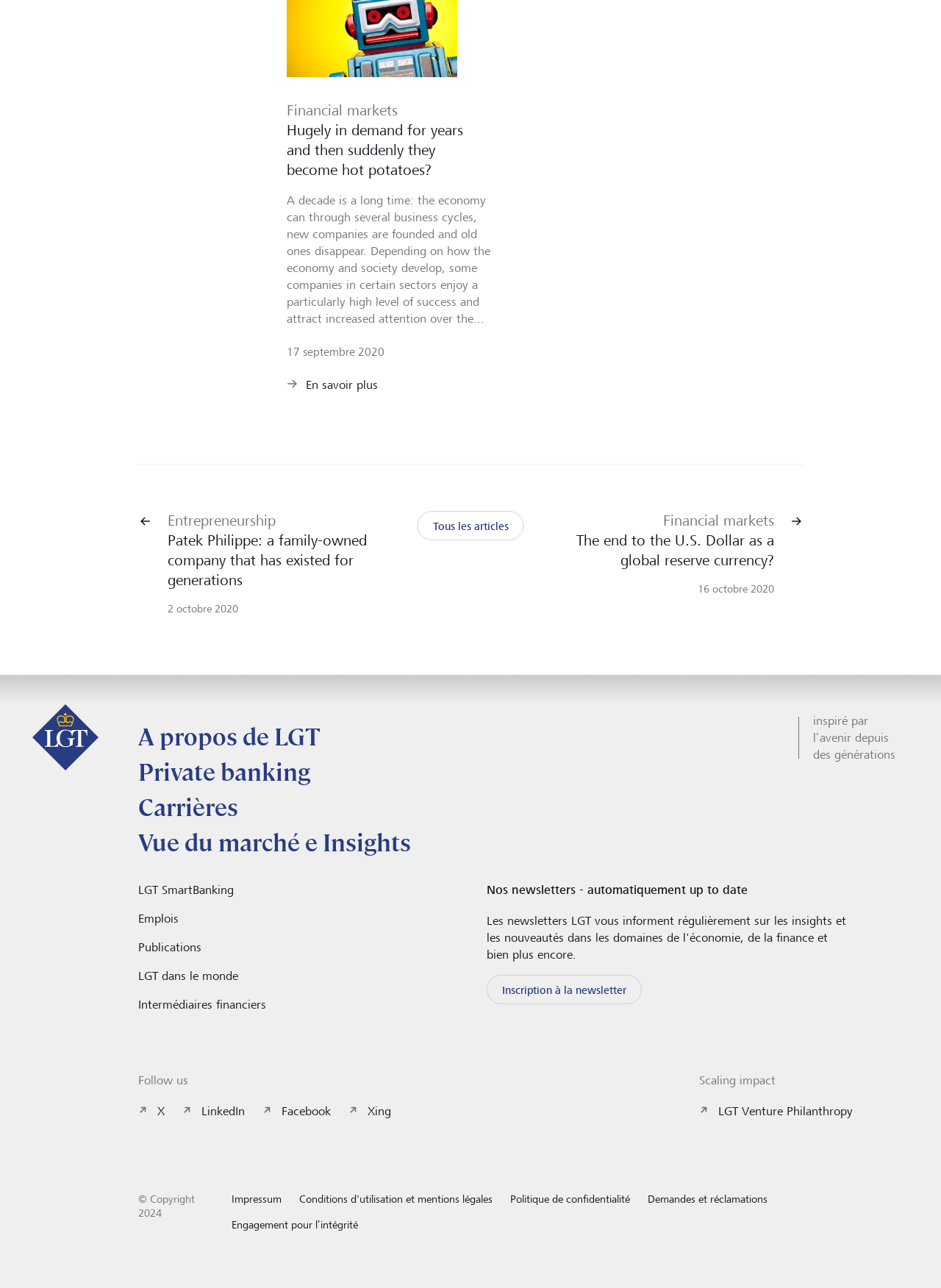Give a concise answer using only one word or phrase for this question:
What is the name of the company?

LGT